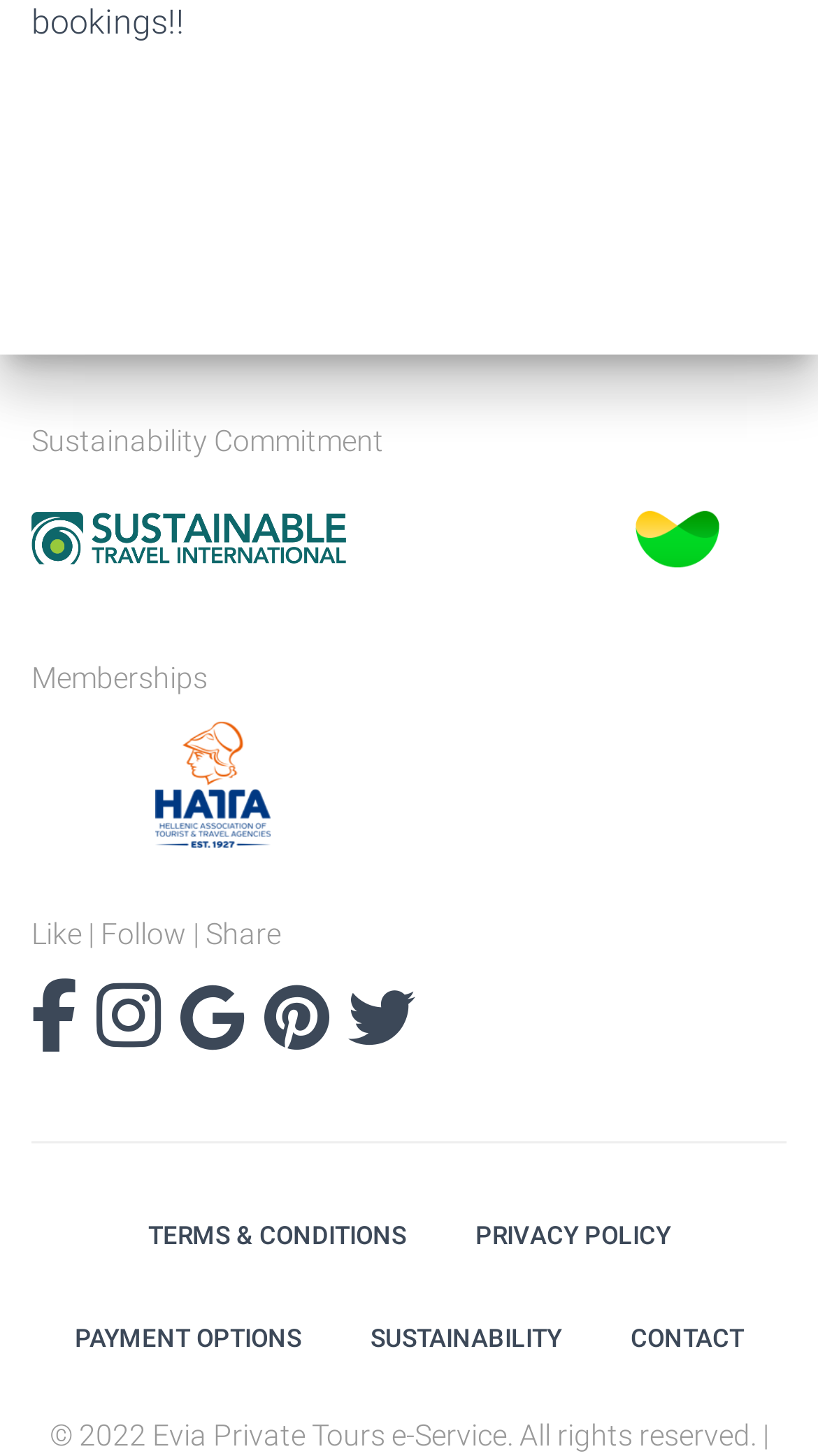How many footer links are there?
Provide a detailed answer to the question, using the image to inform your response.

There are five links at the bottom of the webpage, namely 'TERMS & CONDITIONS', 'PRIVACY POLICY', 'PAYMENT OPTIONS', 'SUSTAINABILITY', and 'CONTACT', which are likely footer links.